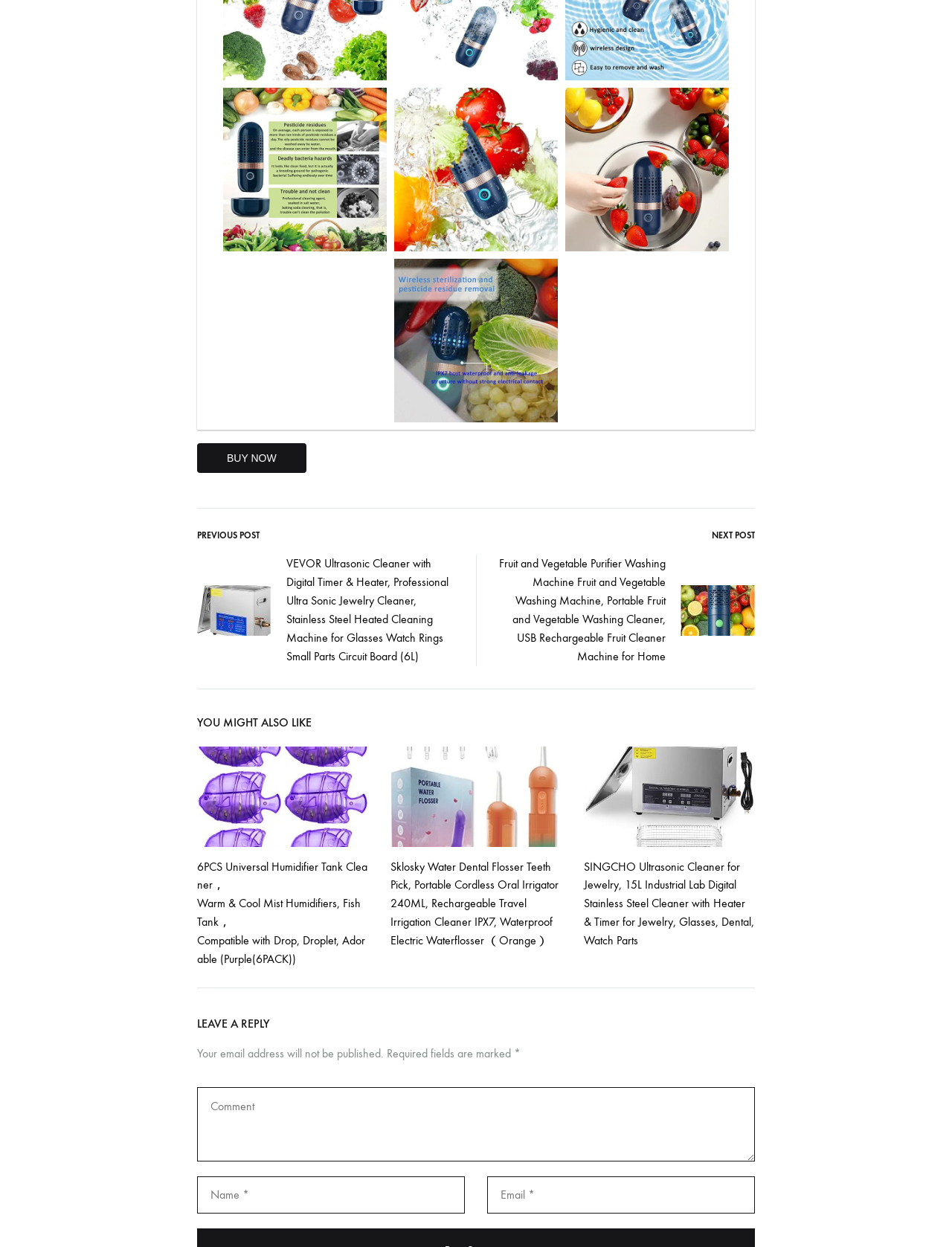What is the purpose of the textbox at the bottom of the webpage?
Refer to the image and provide a one-word or short phrase answer.

Leave a comment